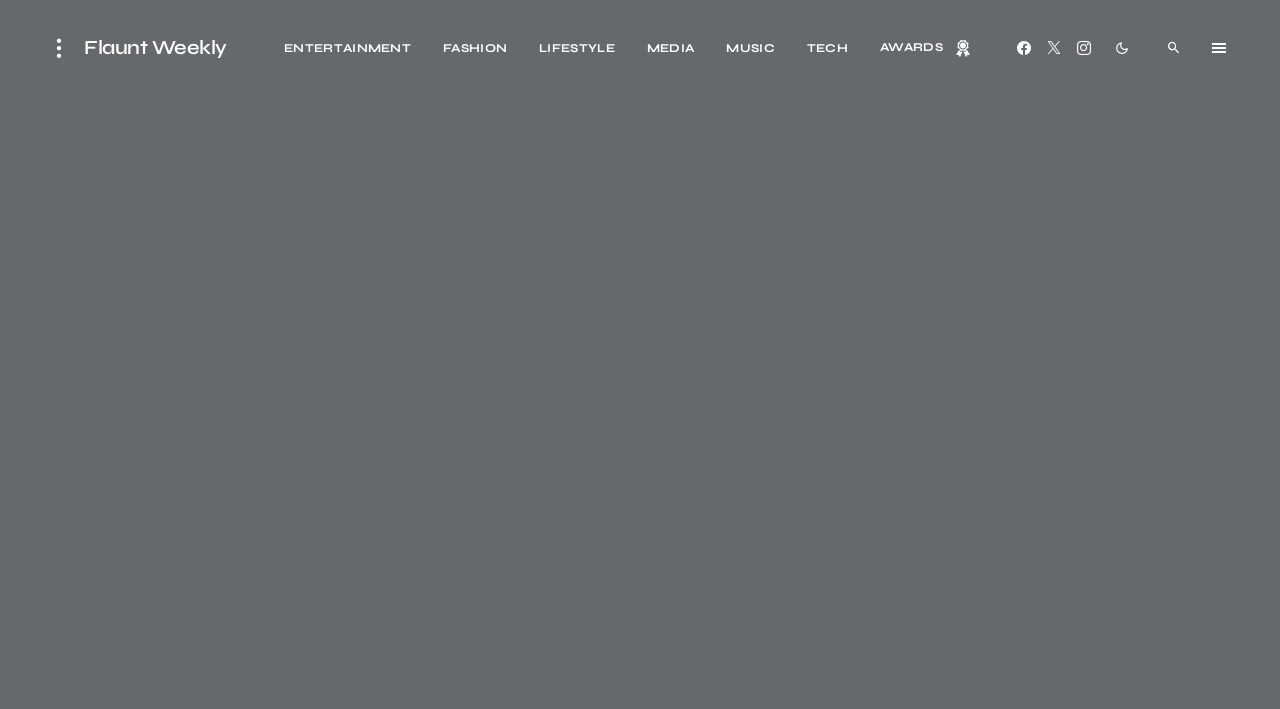Answer briefly with one word or phrase:
What is the icon on the 'AWARDS' link?

